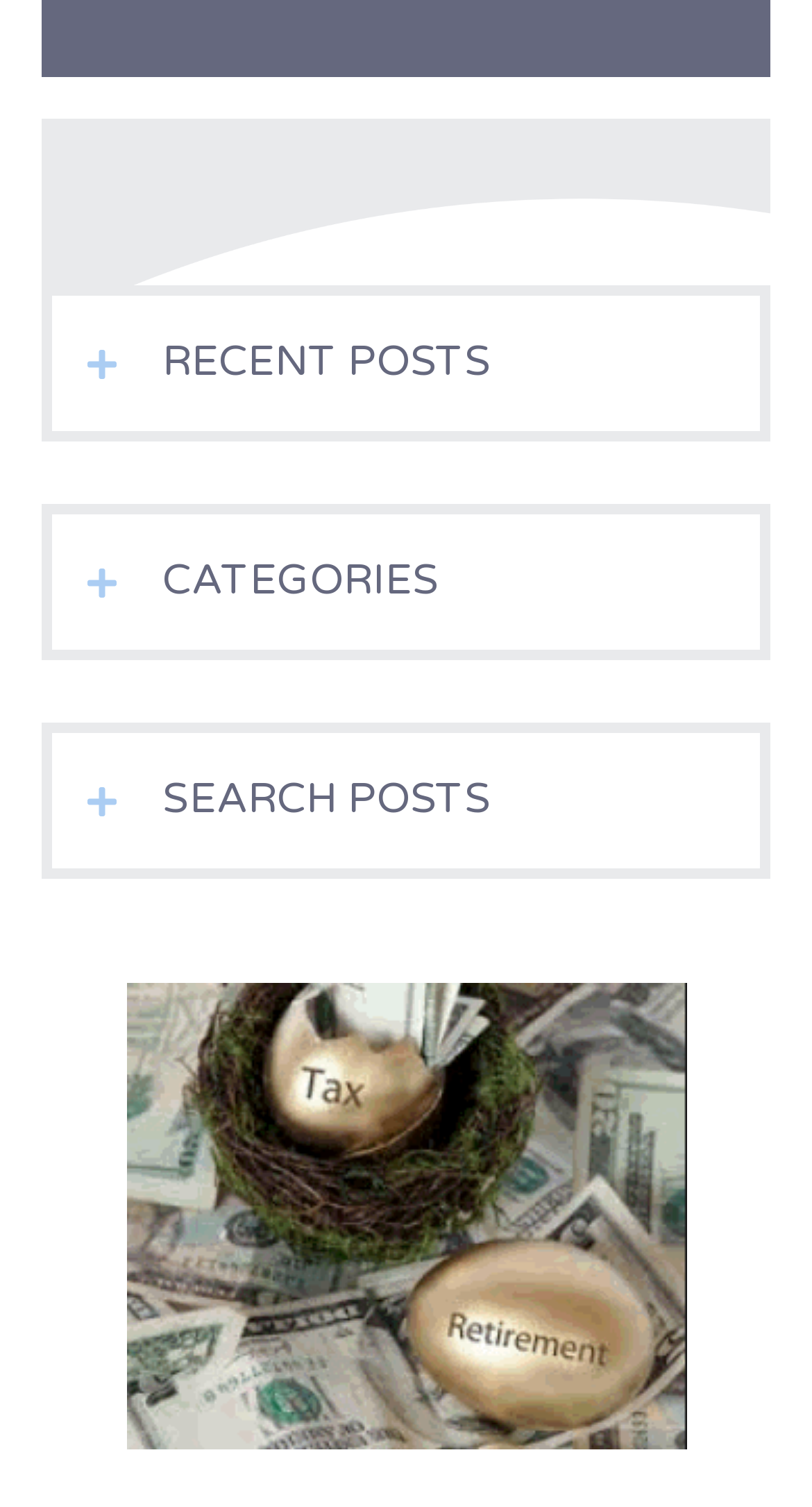What is the topic of the image on the webpage?
Based on the screenshot, provide your answer in one word or phrase.

Retirement Income Taxes